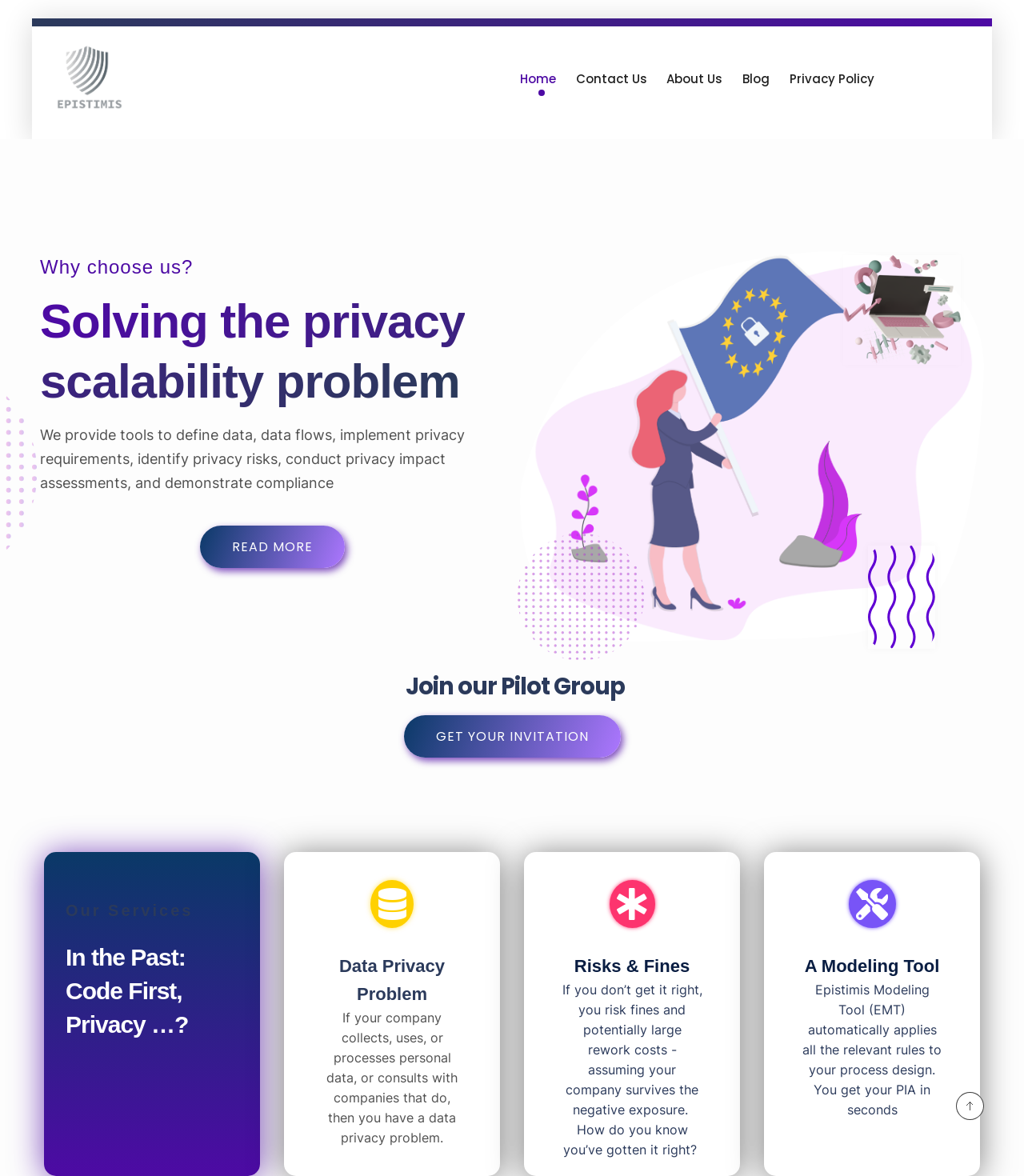What is the name of the modeling tool mentioned? Refer to the image and provide a one-word or short phrase answer.

Epistimis